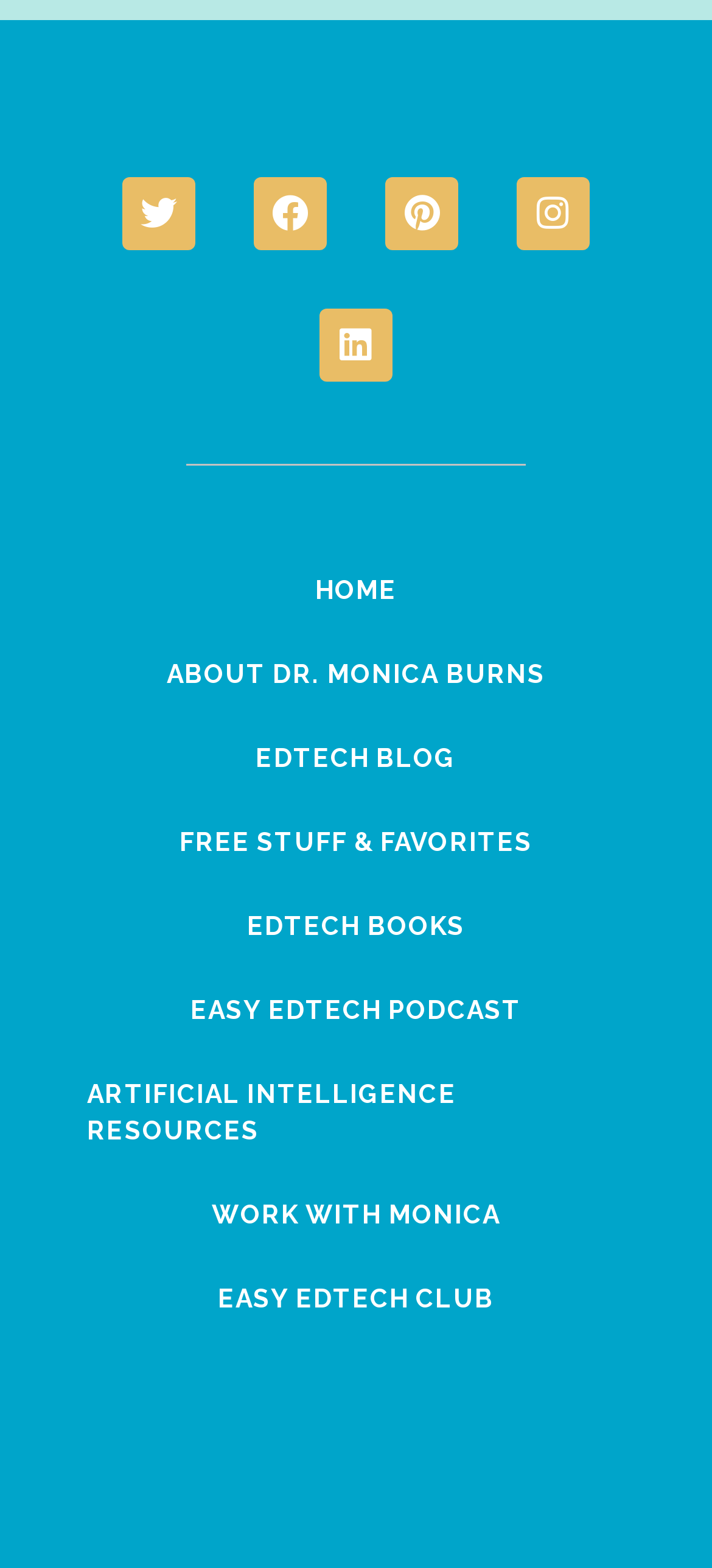What is the last main navigation link?
Please give a detailed and elaborate explanation in response to the question.

I looked at the main navigation links and found that the last one is EASY EDTECH CLUB, which is located at the bottom of the navigation menu.